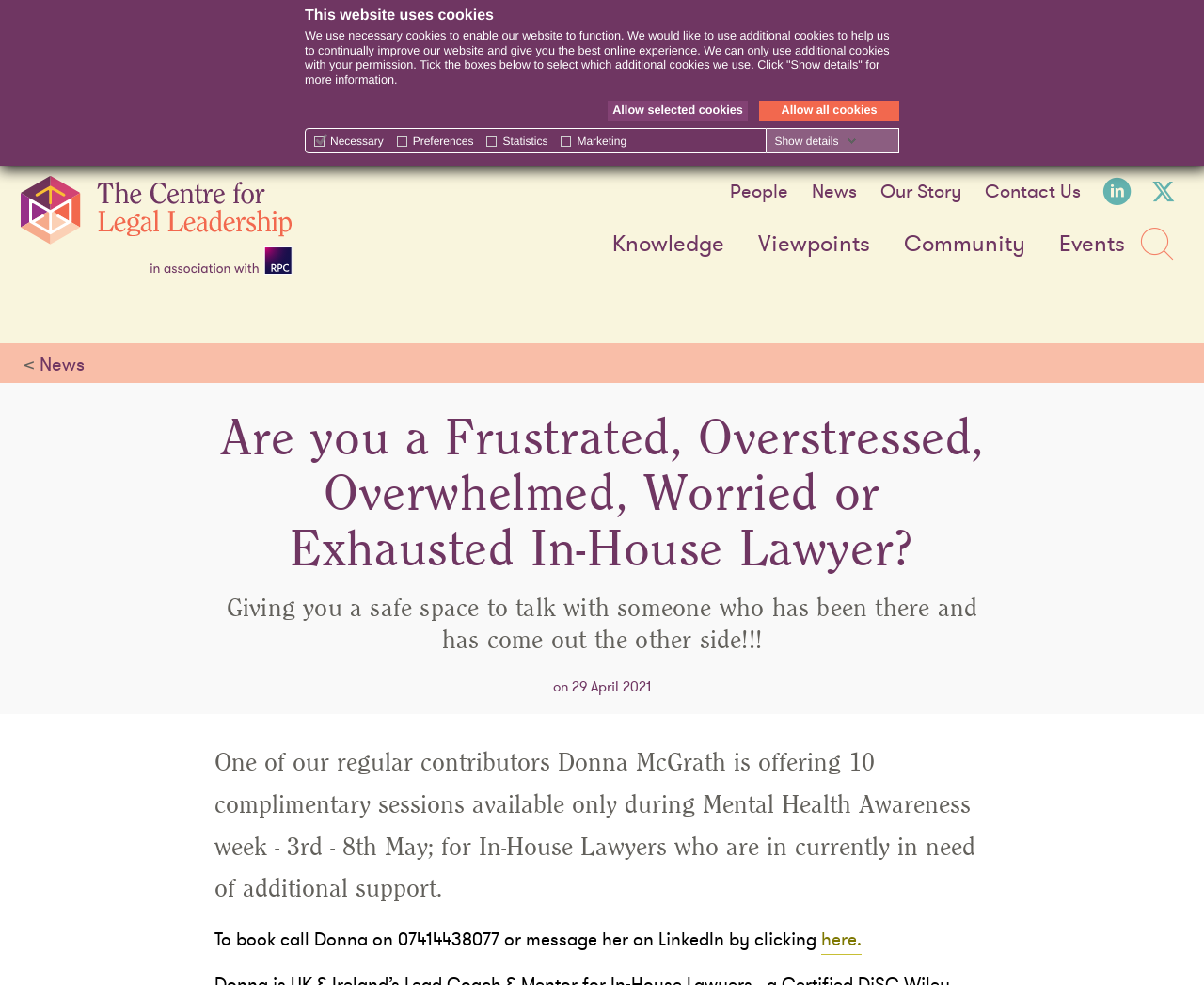Given the content of the image, can you provide a detailed answer to the question?
What is the purpose of the checkboxes?

I found the answer by looking at the checkboxes with labels 'Necessary', 'Preferences', 'Statistics', and 'Marketing' and the surrounding text 'We use necessary cookies to enable our website to function. We would like to use additional cookies to help us to continually improve our website and give you the best online experience.' which suggests that the checkboxes are used to select cookie preferences.